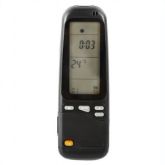Please provide a comprehensive answer to the question below using the information from the image: What is the current temperature reading?

The digital display on the remote control shows the current temperature reading, which is 24°C. This information is provided to indicate the current setting of the air conditioner.